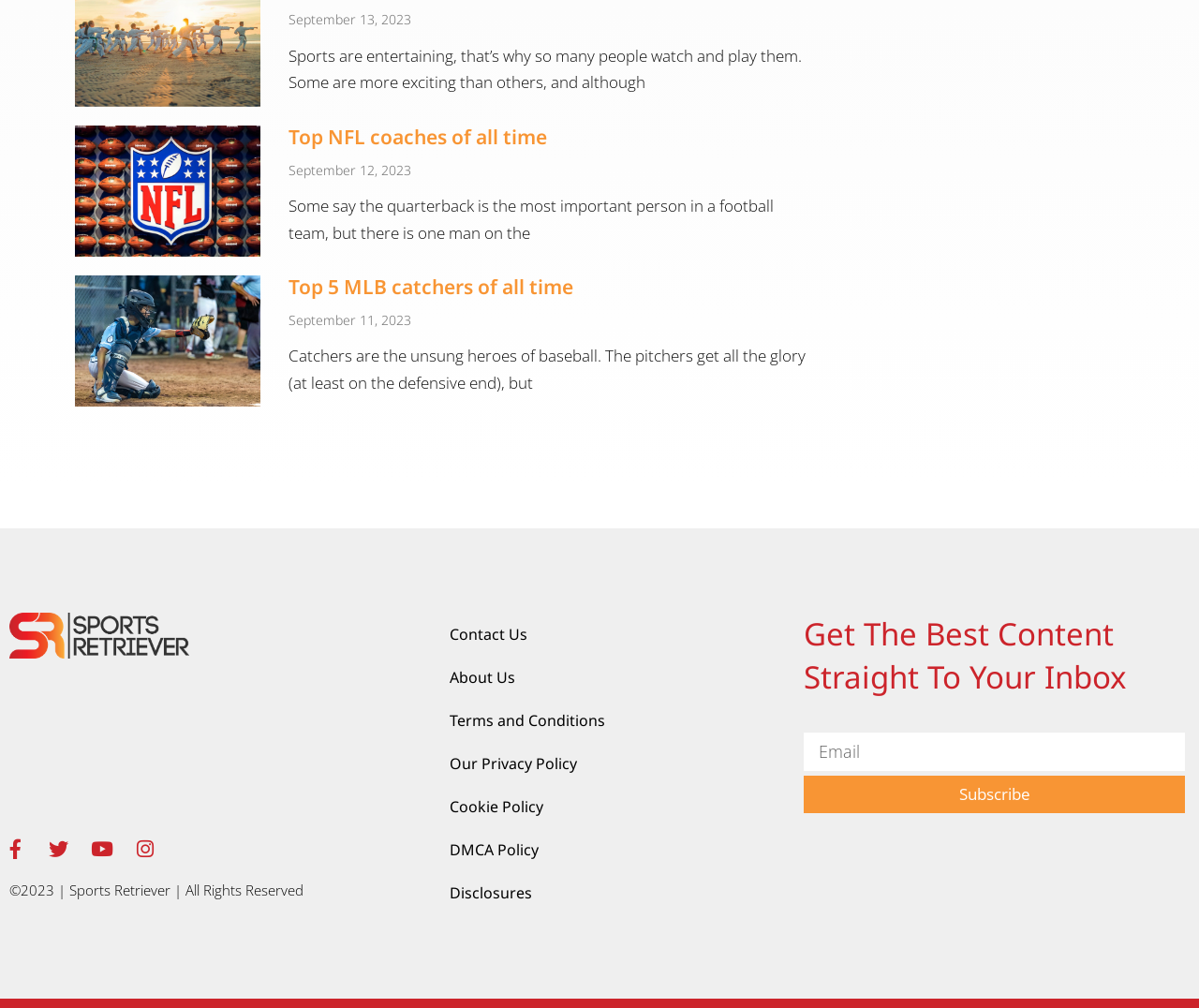Locate the bounding box coordinates of the element that needs to be clicked to carry out the instruction: "Search for something in the search box". The coordinates should be given as four float numbers ranging from 0 to 1, i.e., [left, top, right, bottom].

None